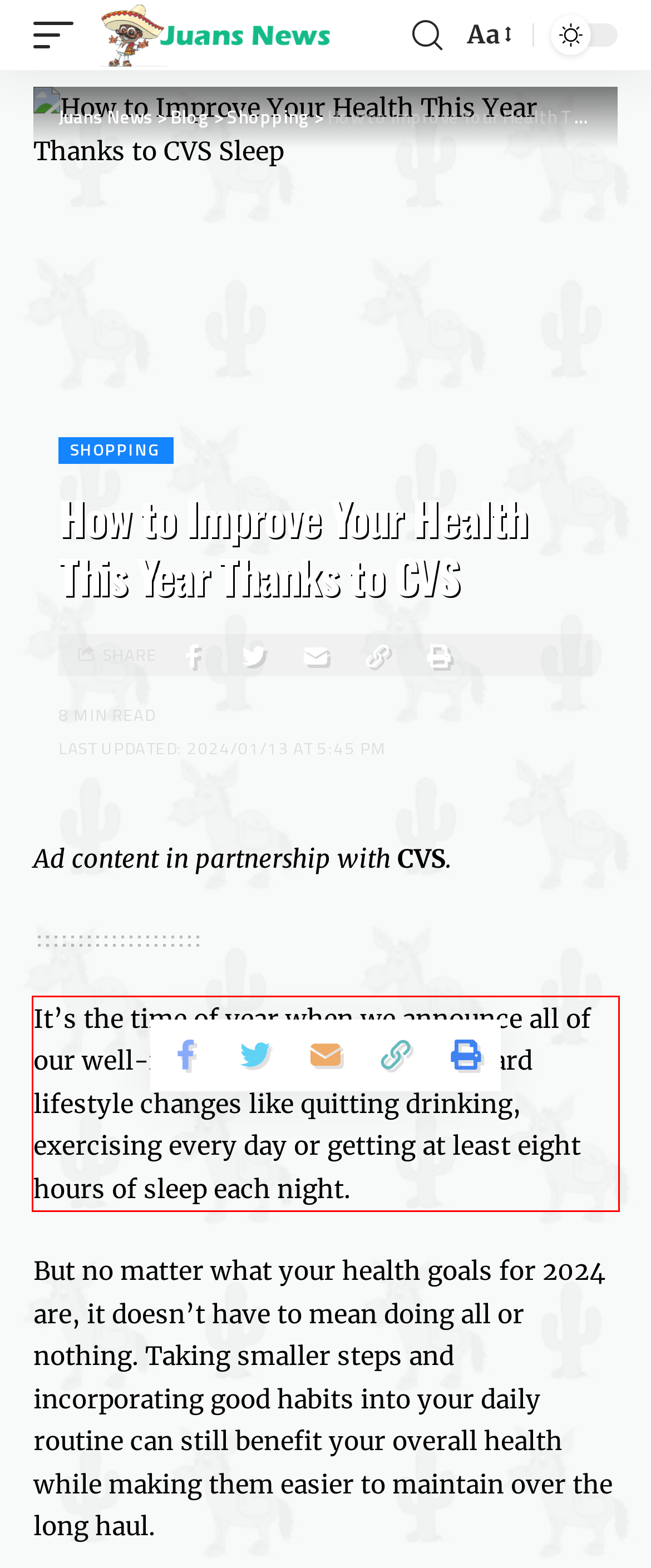Using the provided screenshot, read and generate the text content within the red-bordered area.

It’s the time of year when we announce all of our well-intentioned resolutions toward lifestyle changes like quitting drinking, exercising every day or getting at least eight hours of sleep each night.